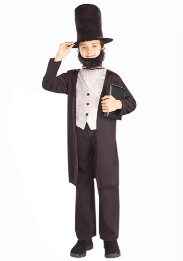How much does the costume cost?
We need a detailed and exhaustive answer to the question. Please elaborate.

The costume is priced at $19.99, making it an accessible choice for parents looking for quality attire for their child to dress up as Abraham Lincoln.